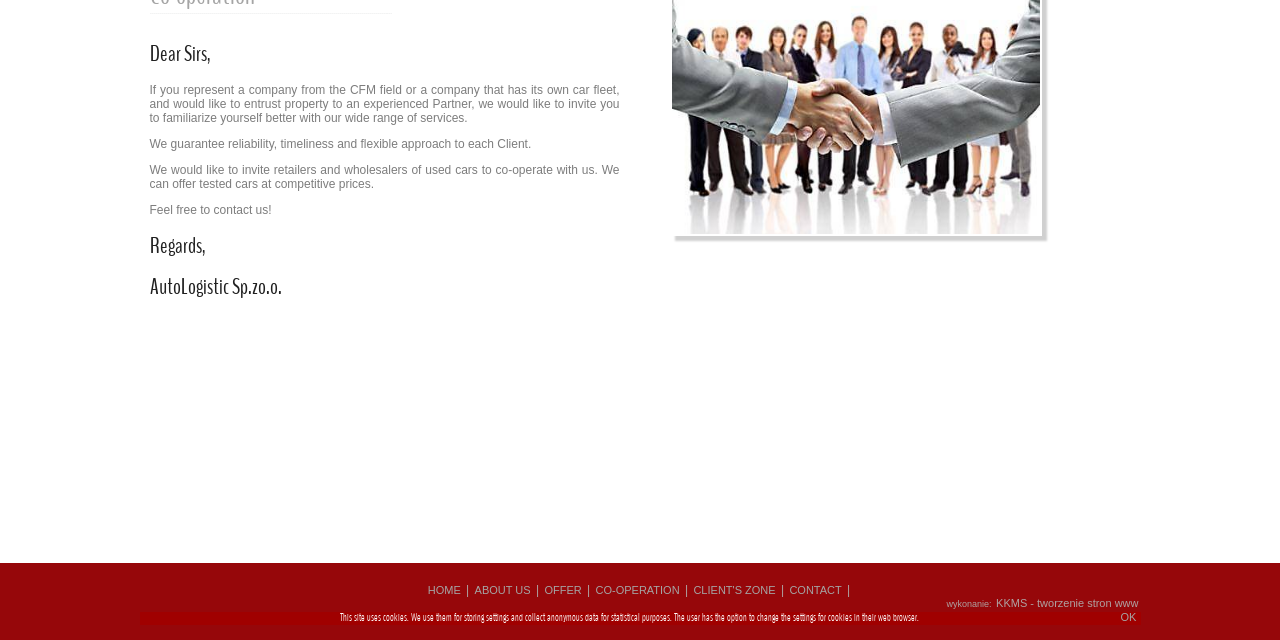Provide the bounding box coordinates of the HTML element this sentence describes: "Home". The bounding box coordinates consist of four float numbers between 0 and 1, i.e., [left, top, right, bottom].

[0.333, 0.909, 0.362, 0.934]